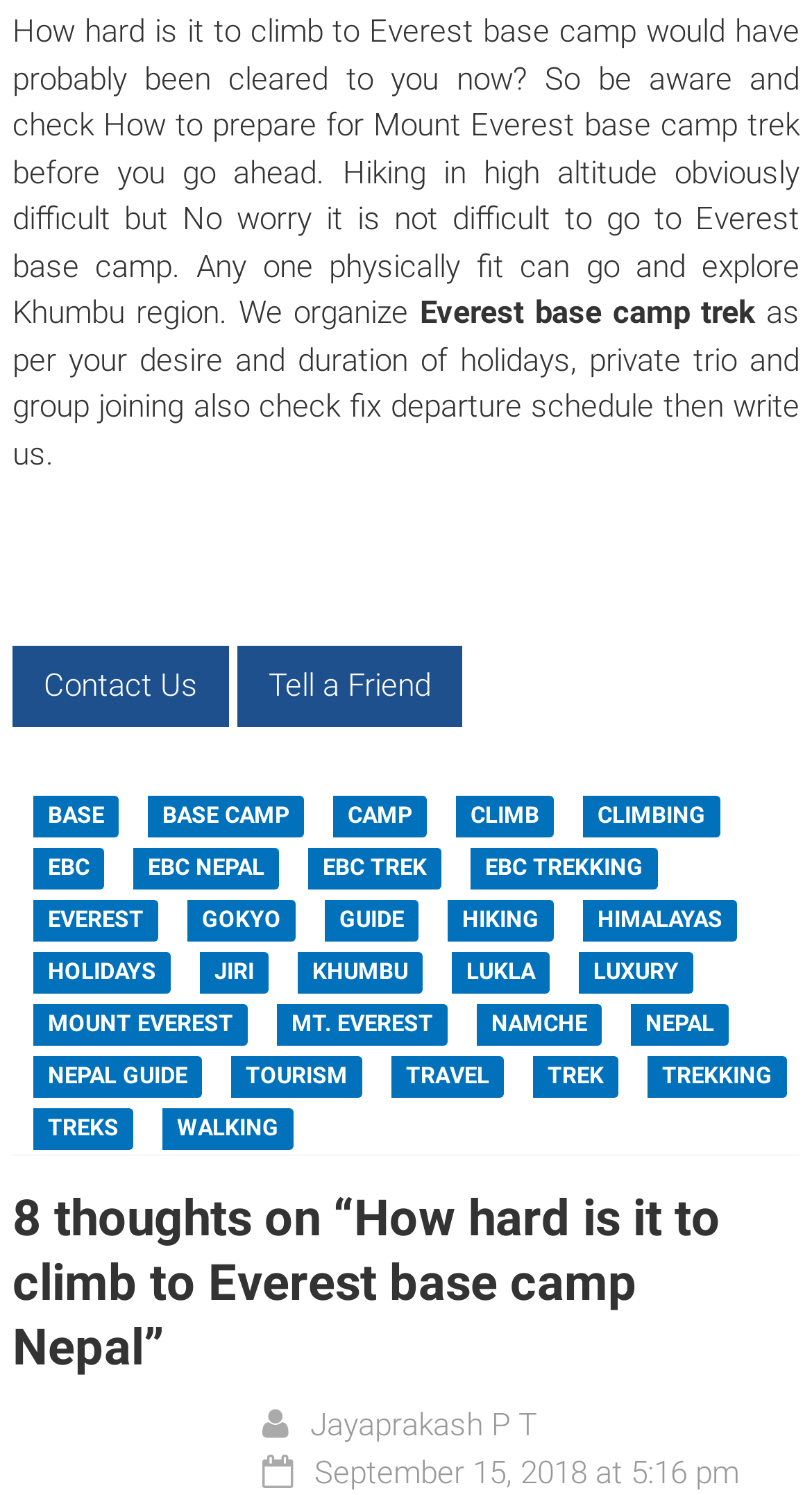What is the purpose of the links at the bottom of the webpage?
Please interpret the details in the image and answer the question thoroughly.

The links at the bottom of the webpage, such as 'BASE CAMP', 'CLIMBING', 'EBC TREK', etc., seem to be related to the topic of the article, suggesting that they provide additional information or resources for readers interested in the Everest base camp trek.